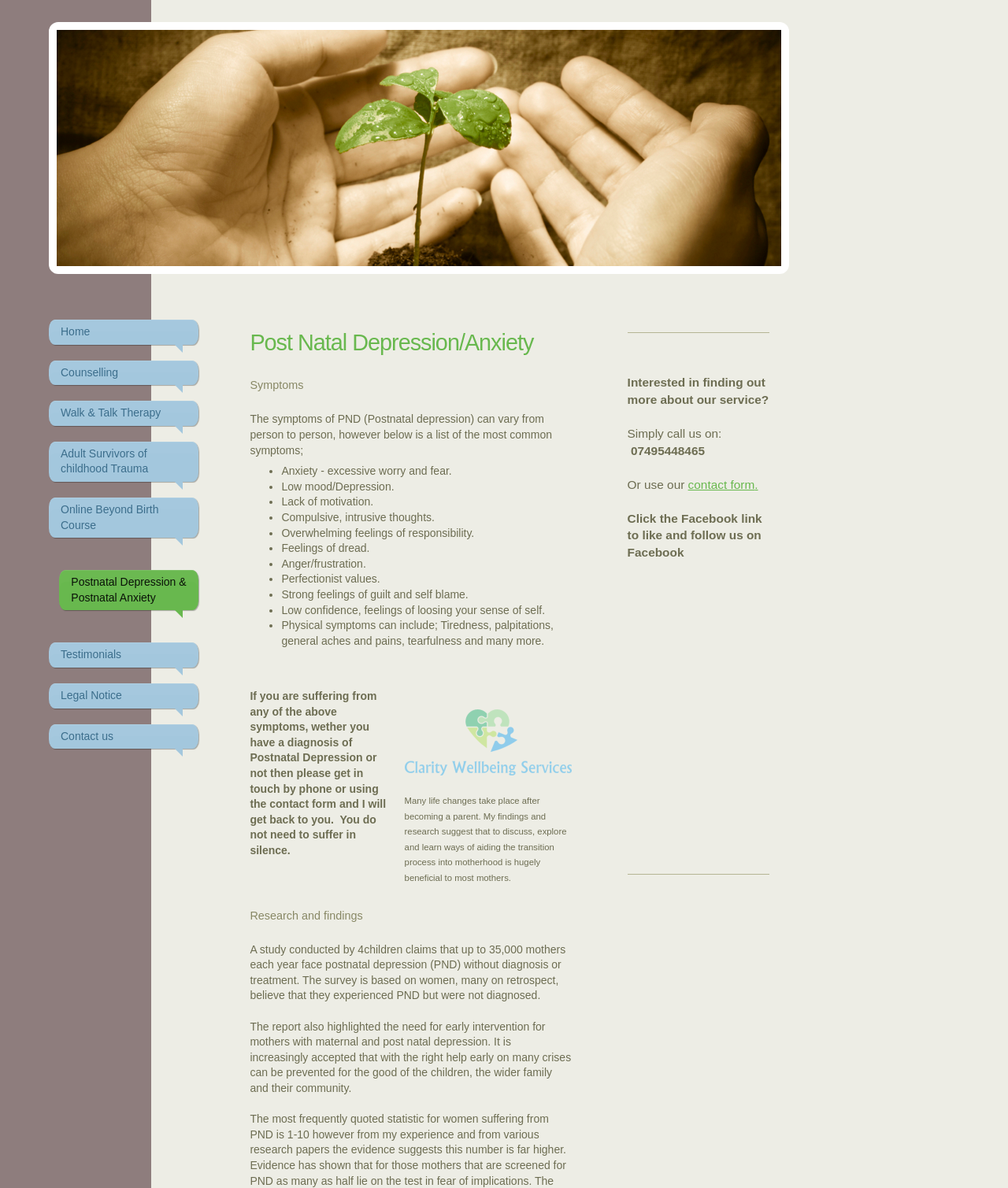Can you show the bounding box coordinates of the region to click on to complete the task described in the instruction: "Click Walk & Talk Therapy"?

[0.048, 0.337, 0.197, 0.358]